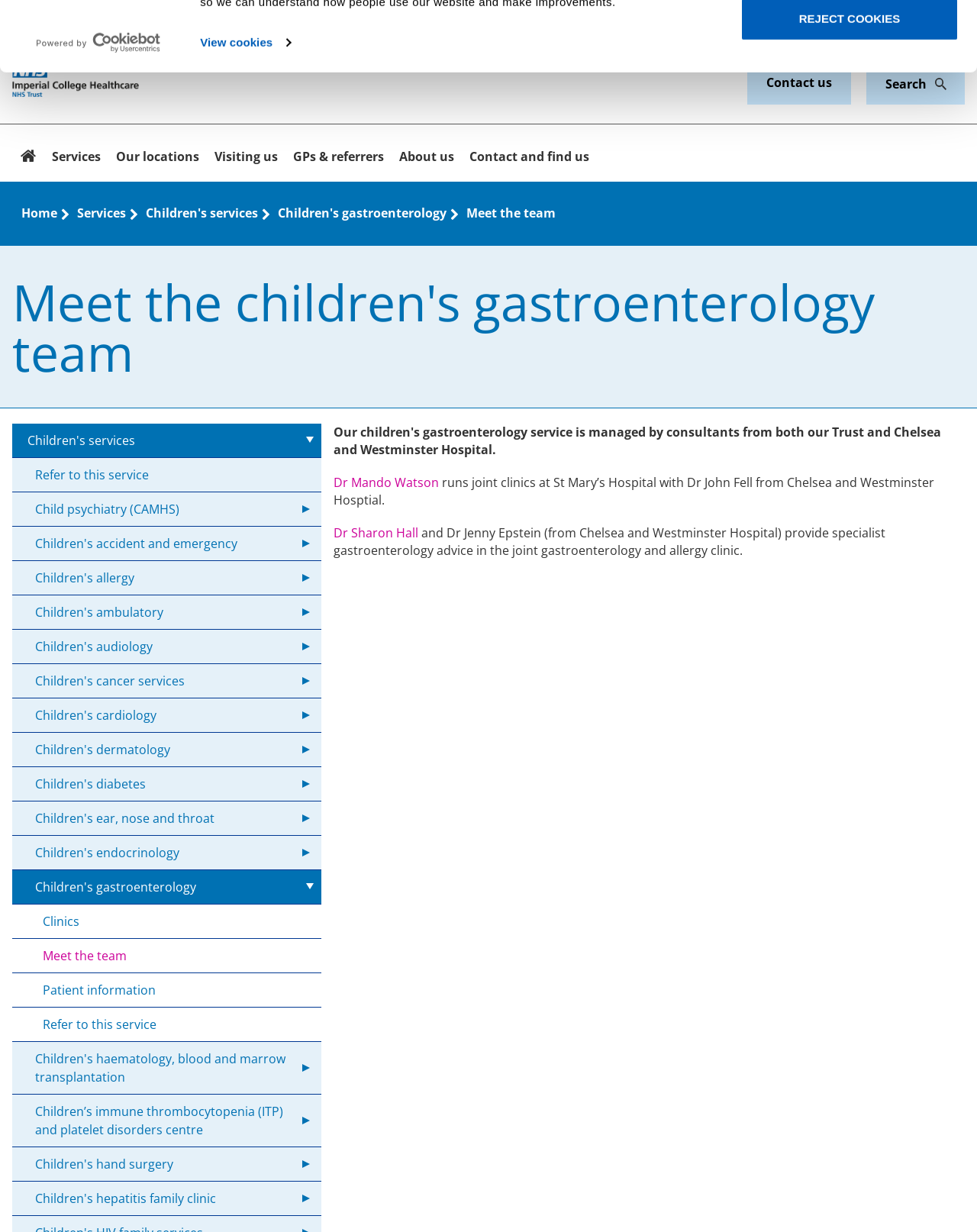Can you show the bounding box coordinates of the region to click on to complete the task described in the instruction: "Learn about Dr Mando Watson"?

[0.342, 0.385, 0.449, 0.398]